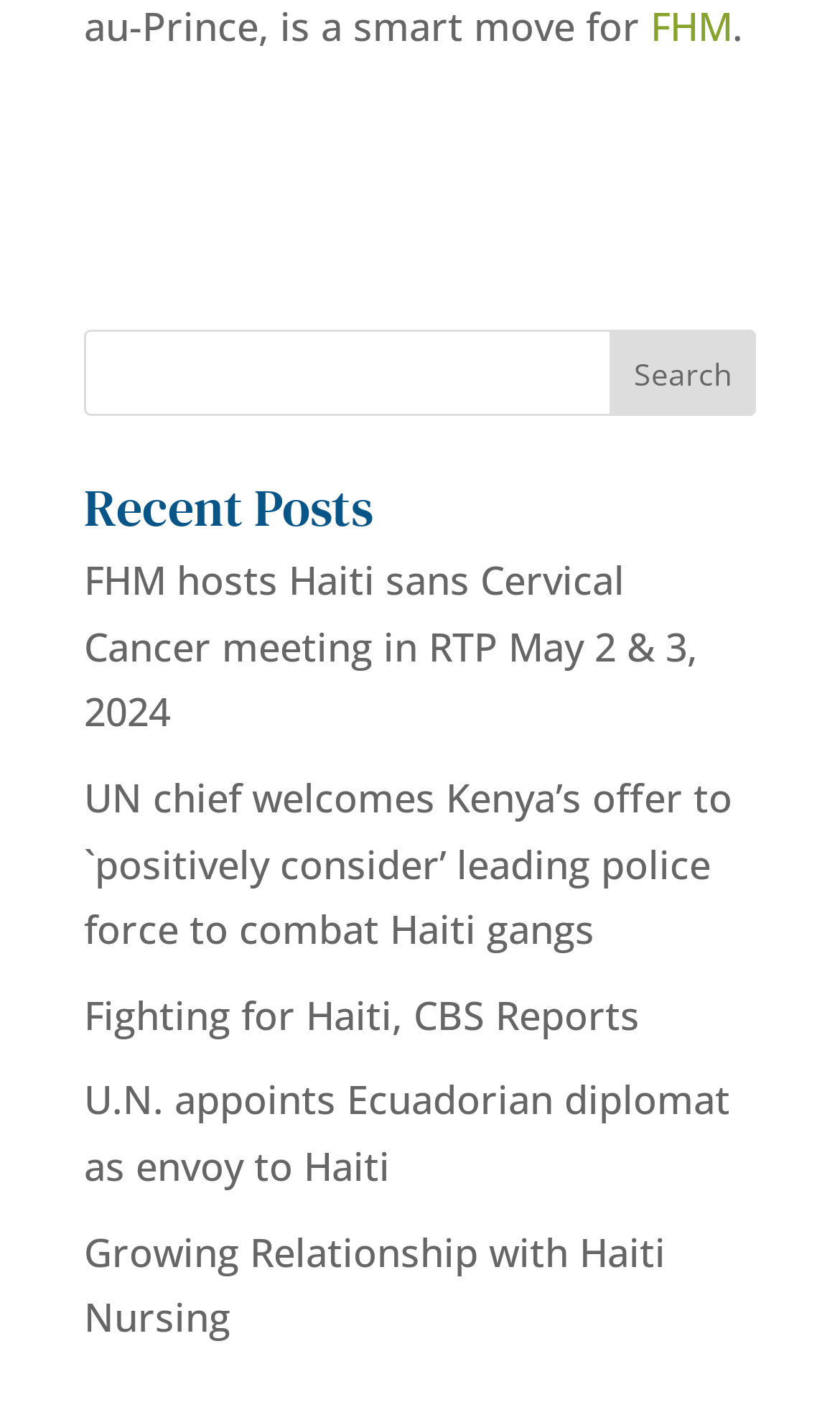What is the topic of the first recent post?
Refer to the image and give a detailed response to the question.

The first link below the 'Recent Posts' heading is 'FHM hosts Haiti sans Cervelial Cancer meeting in RTP May 2 & 3, 2024', which suggests that the first recent post is about a meeting related to Haiti and cervical cancer.